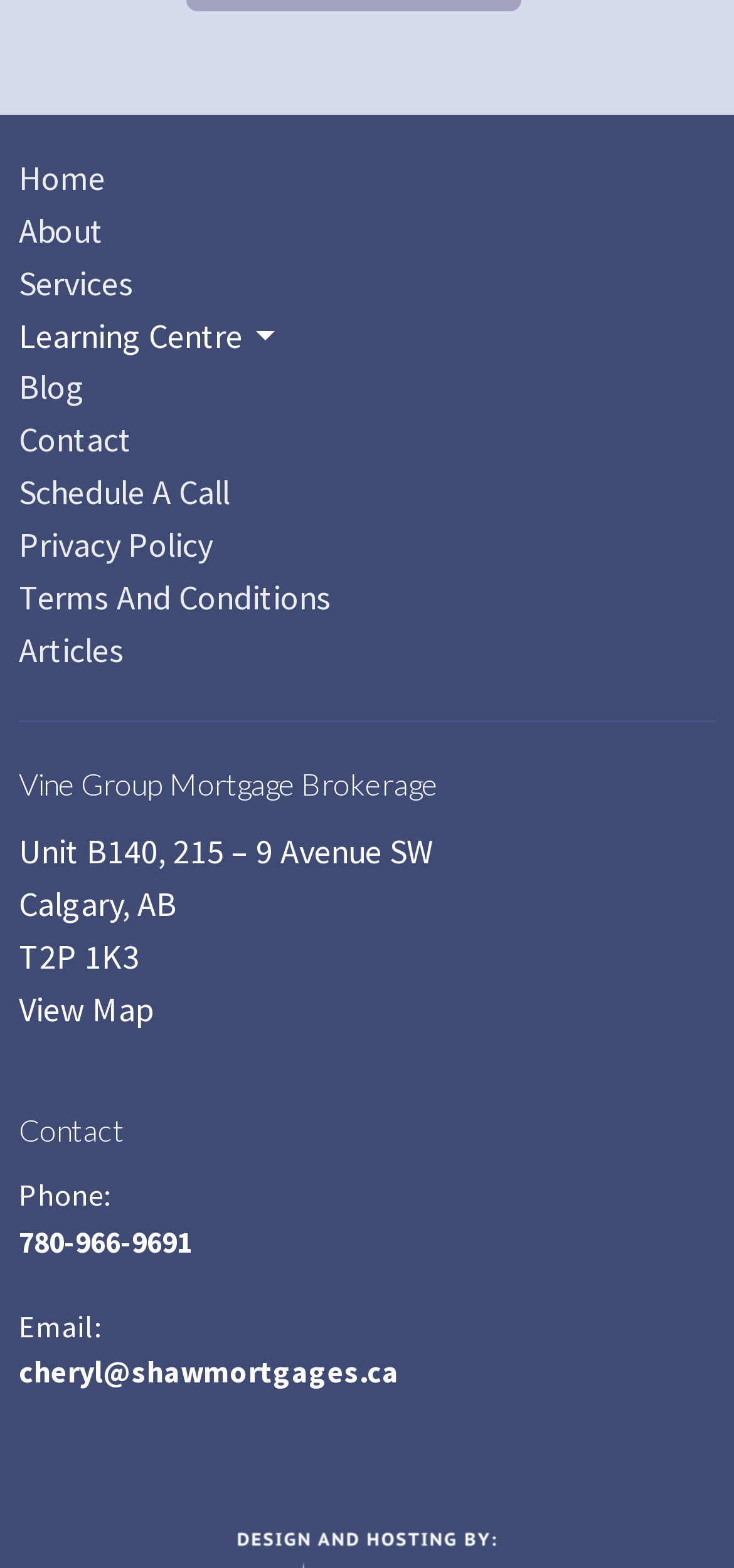Find the bounding box coordinates for the area that should be clicked to accomplish the instruction: "Email cheryl@shawmortgages.ca".

[0.026, 0.863, 0.544, 0.887]